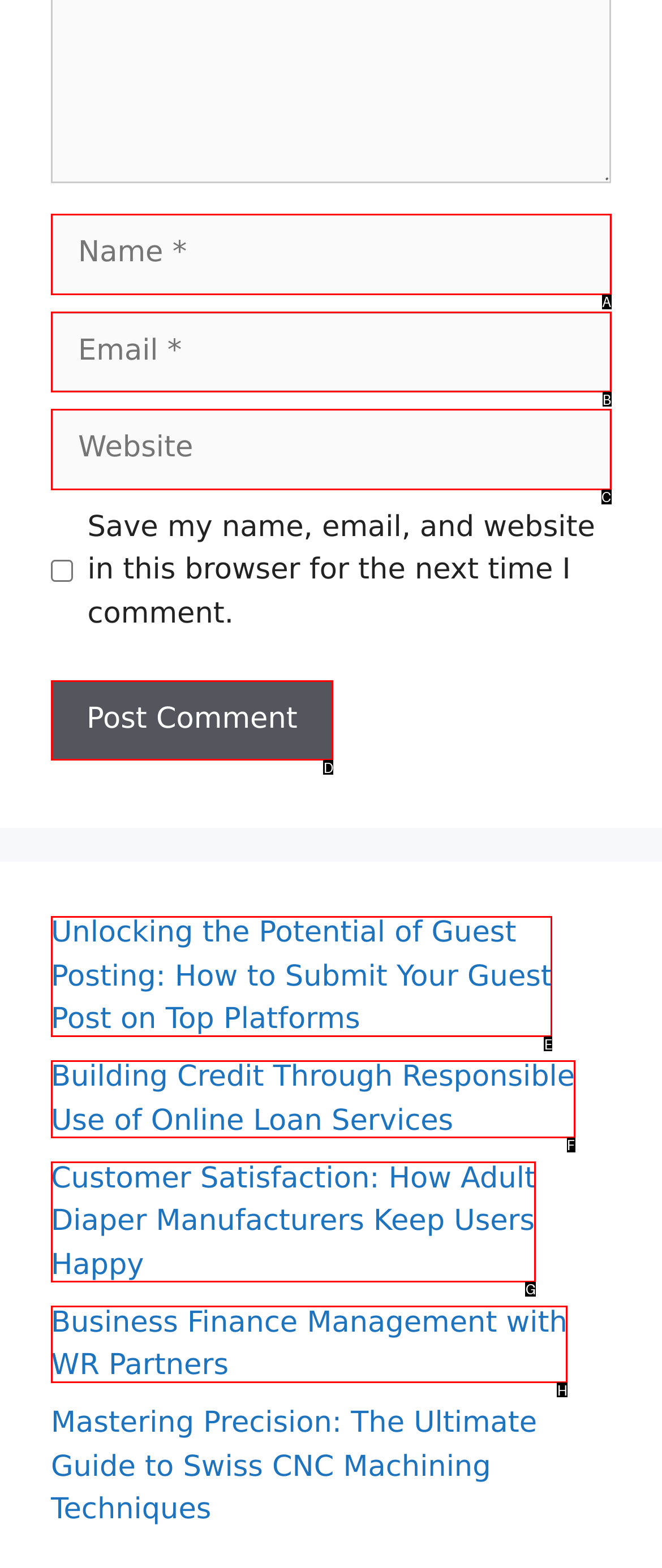Determine which HTML element should be clicked for this task: Click the Post Comment button
Provide the option's letter from the available choices.

D